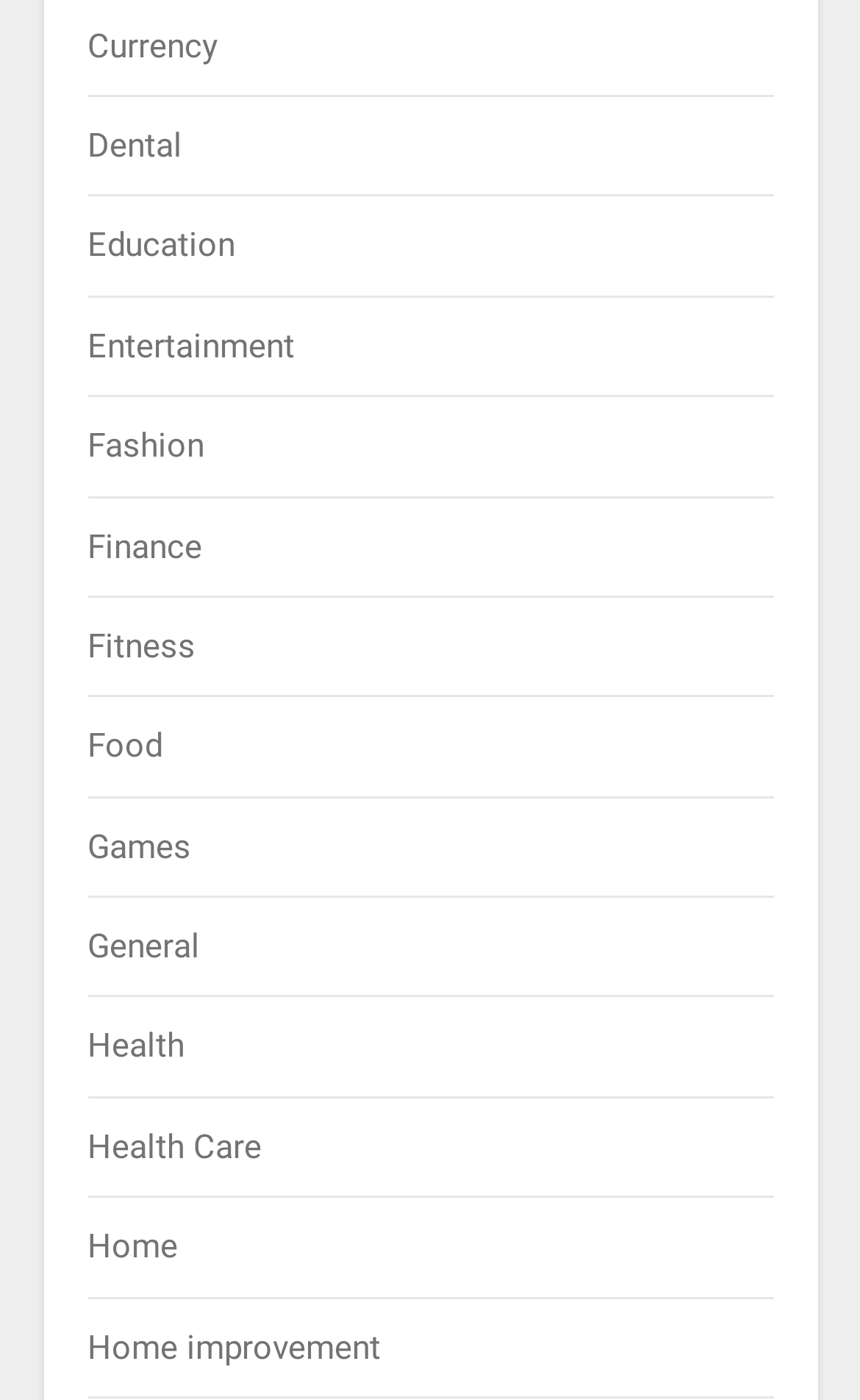Locate the bounding box coordinates of the element you need to click to accomplish the task described by this instruction: "Click on Currency".

[0.101, 0.018, 0.253, 0.047]